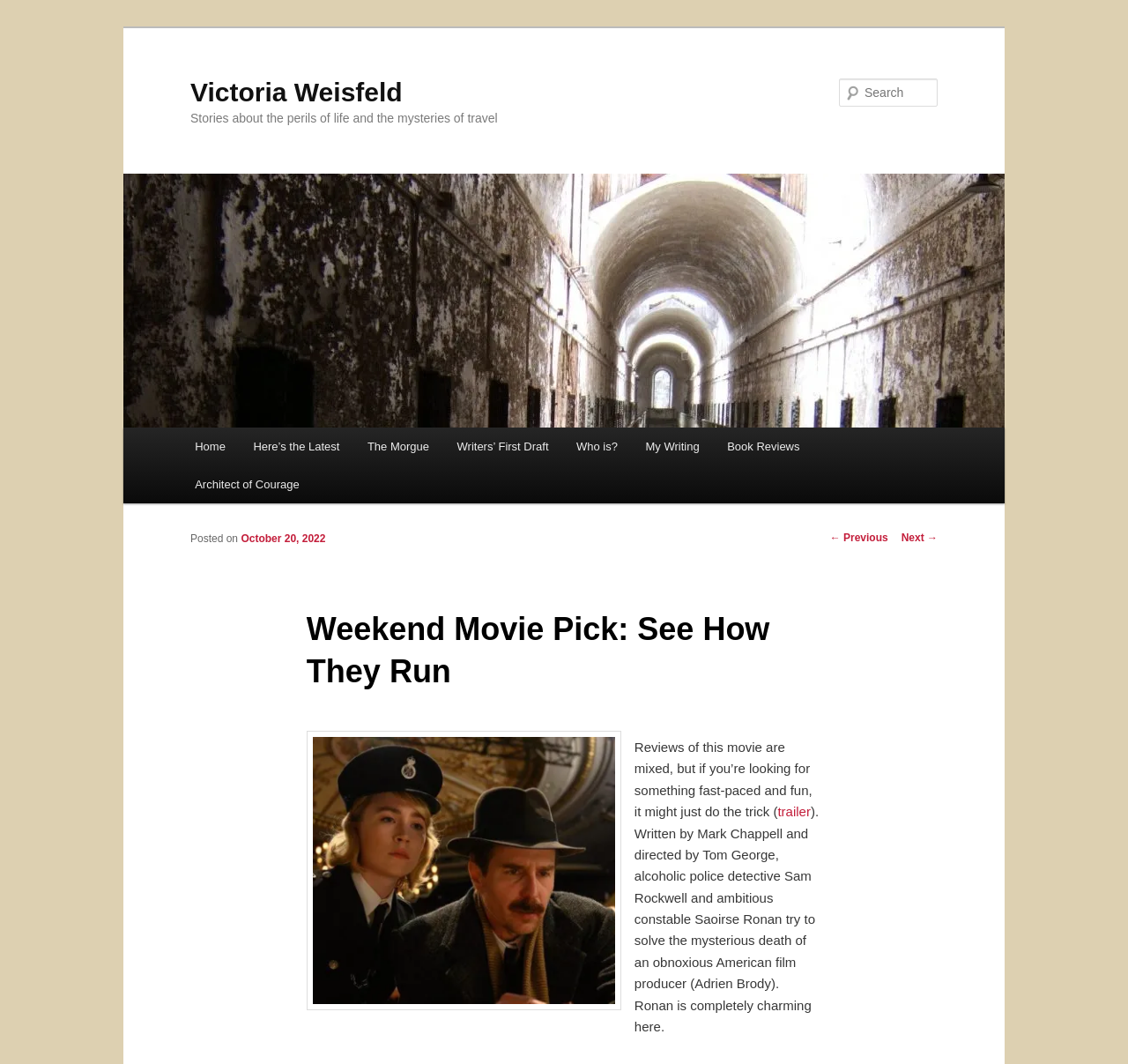Please answer the following question using a single word or phrase: 
What is the name of the author of the article?

Victoria Weisfeld